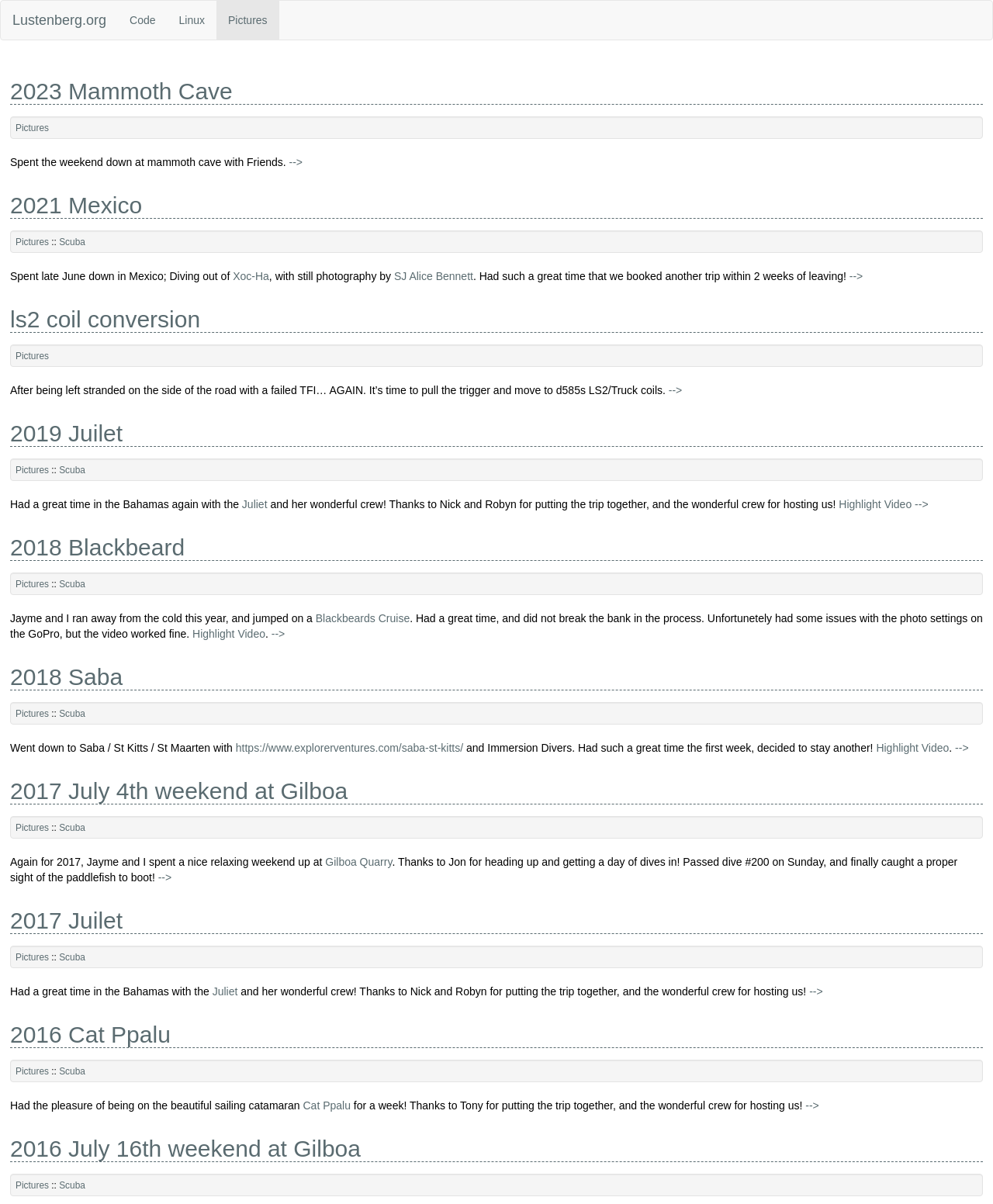Find the bounding box coordinates for the HTML element described as: "Cat Ppalu". The coordinates should consist of four float values between 0 and 1, i.e., [left, top, right, bottom].

[0.305, 0.913, 0.353, 0.923]